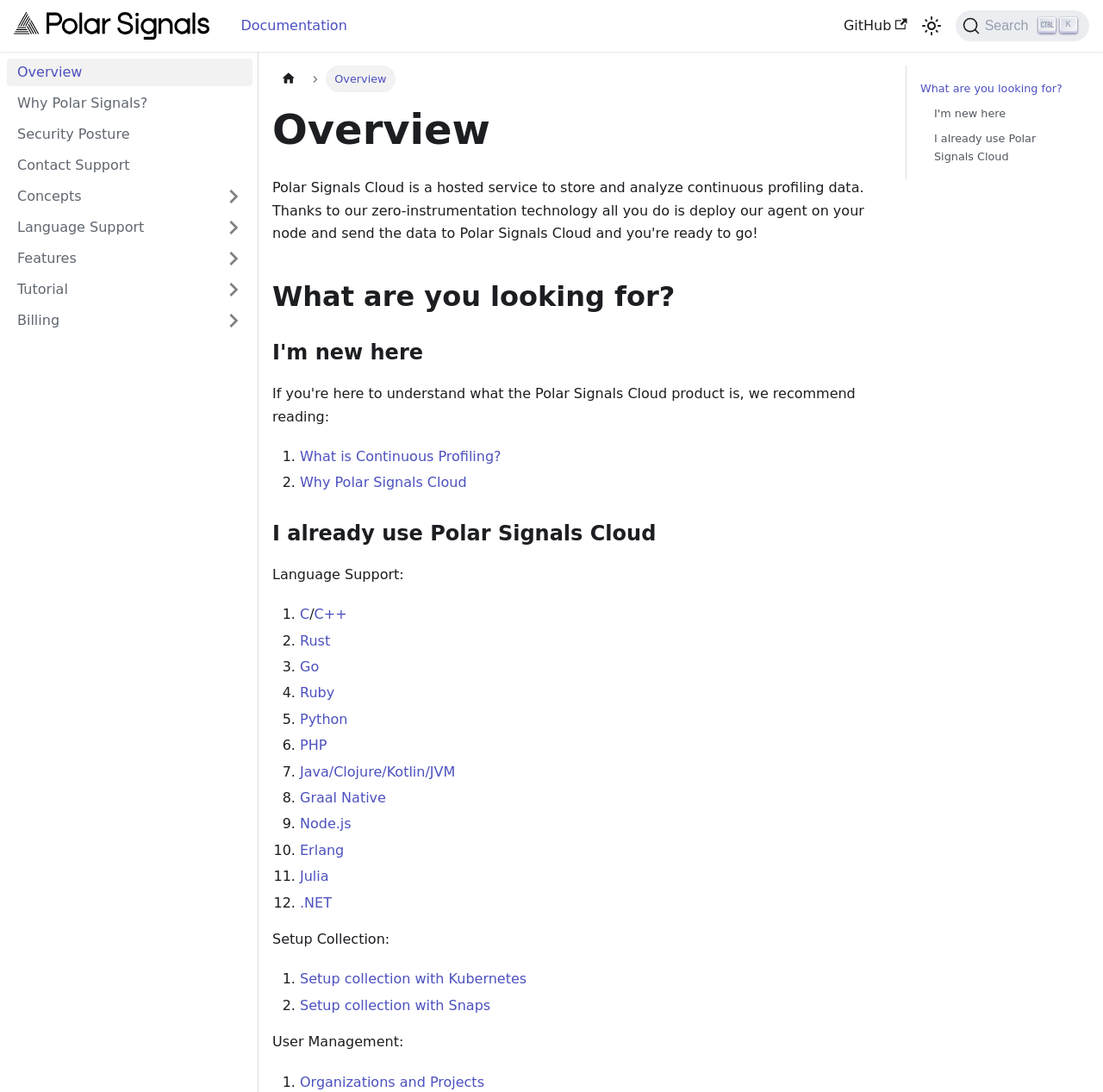Find the bounding box coordinates for the UI element that matches this description: "What are you looking for?".

[0.834, 0.073, 0.981, 0.089]